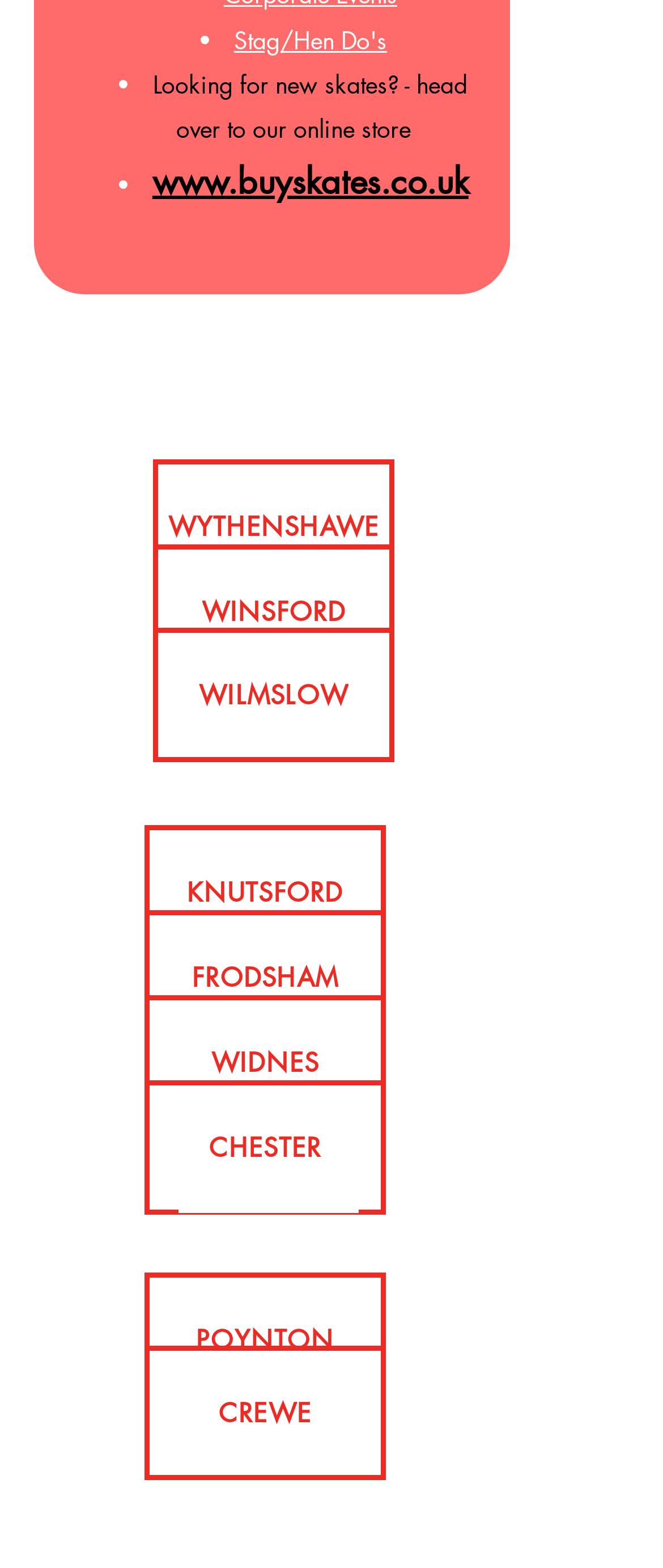Identify the bounding box coordinates for the region of the element that should be clicked to carry out the instruction: "Visit Facebook page". The bounding box coordinates should be four float numbers between 0 and 1, i.e., [left, top, right, bottom].

None